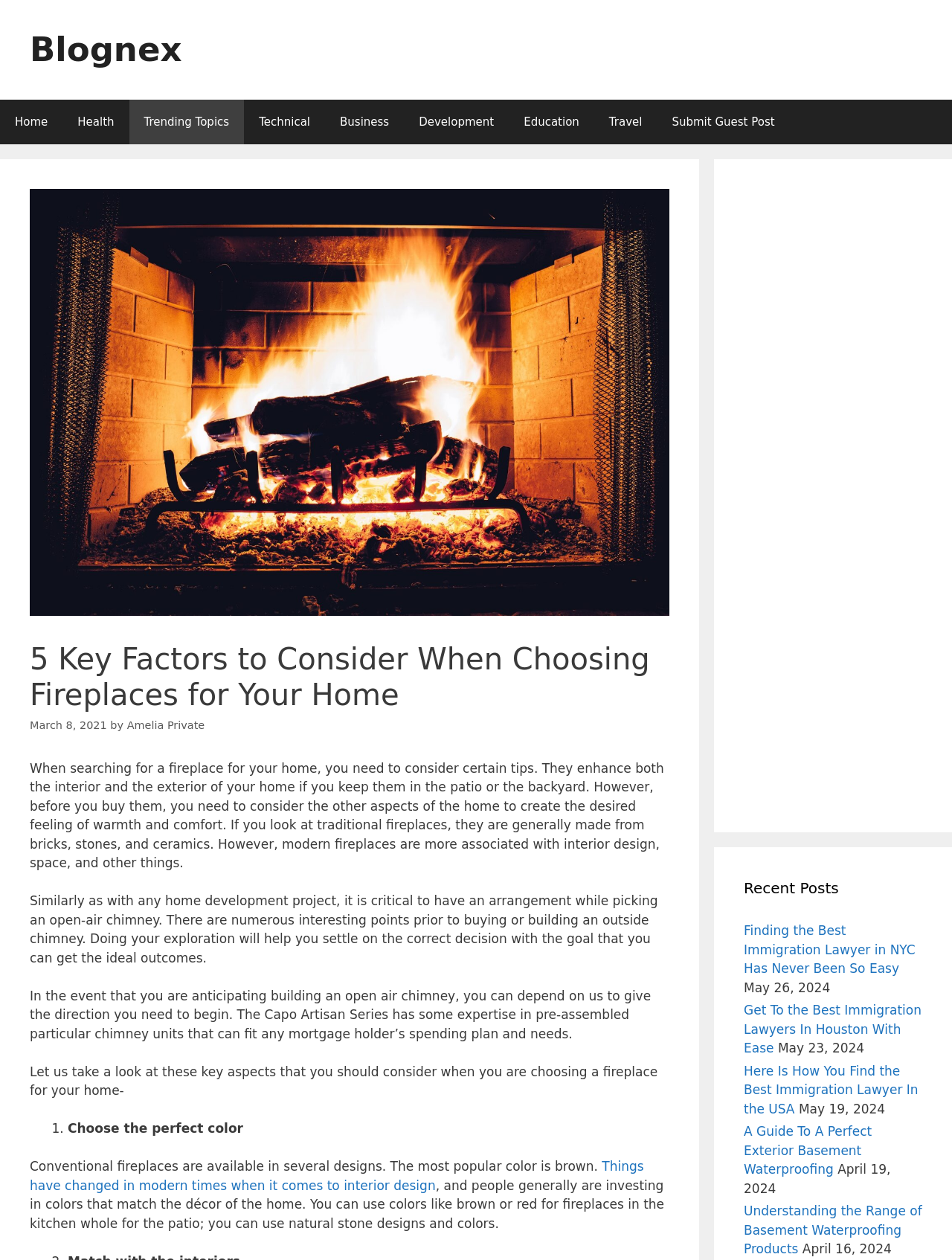What is the main topic of this webpage?
Look at the screenshot and provide an in-depth answer.

Based on the webpage content, it is clear that the main topic is about fireplaces for home, as the heading '5 Key Factors to Consider When Choosing Fireplaces for Your Home' and the text 'When searching for a fireplace for your home, you need to consider certain tips.' indicate that the webpage is discussing fireplaces in the context of home decoration and design.